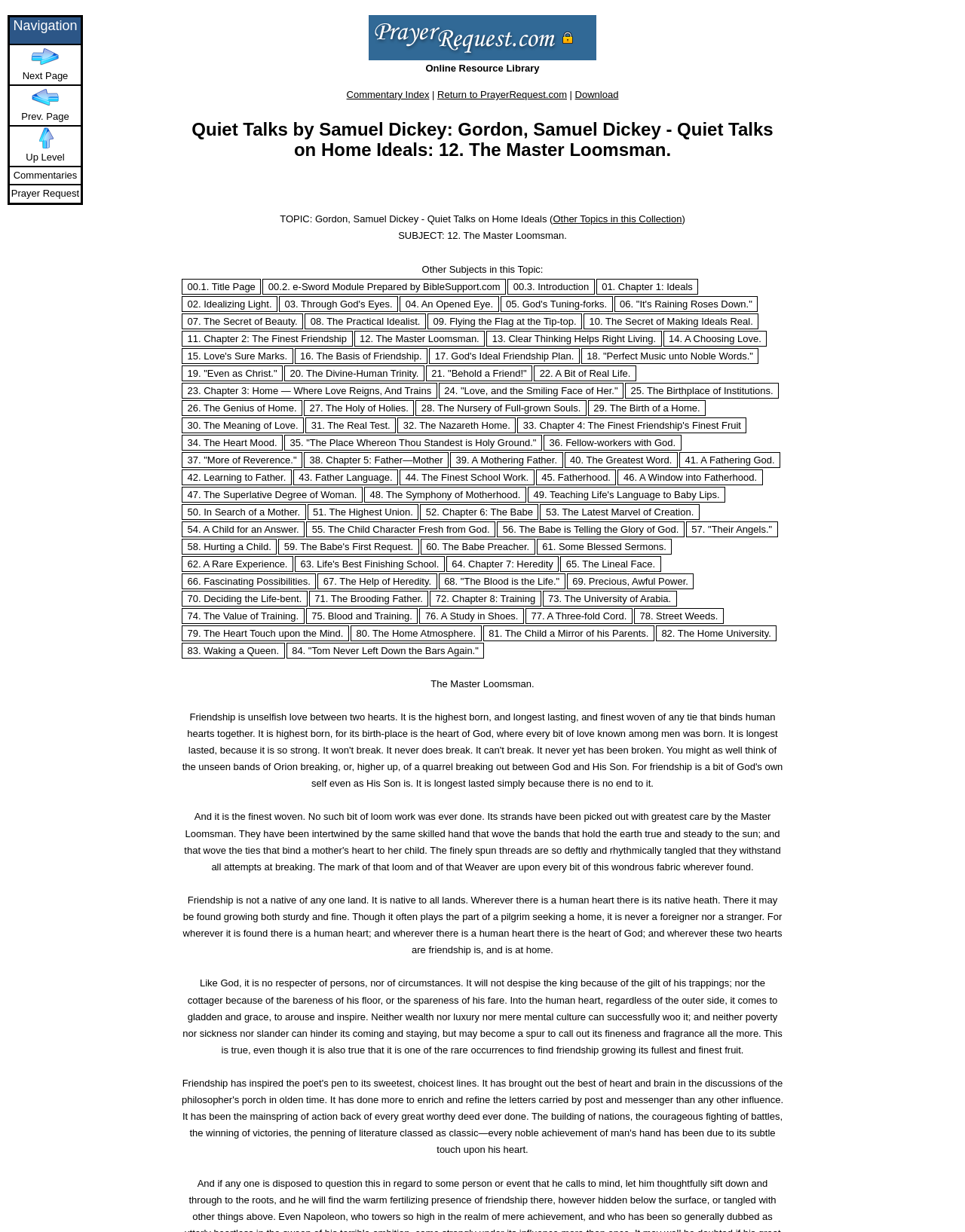Explain the webpage in detail, including its primary components.

This webpage appears to be a digital library or archive of a book titled "Quiet Talks by Samuel Dickey: Gordon, Samuel Dickey - Quiet Talks on Home Ideals: 12. The Master Loomsman." The page has a prominent heading at the top, "Online Resource Library," and a subheading "Quiet Talks by Samuel Dickey: Gordon, Samuel Dickey - Quiet Talks on Home Ideals: 12. The Master Loomsman." 

Below the heading, there are several links and text elements arranged in a vertical column. The links are organized into sections, with each section representing a chapter or topic from the book. The chapter titles are links, and each chapter has multiple sub-links, which are likely individual pages or sections within the chapter. 

At the top of the page, there is a small image and a link to the "Commentary Index" on the left, and a link to "Return to PrayerRequest.com" on the right. There is also a "Download" link nearby. 

The main content of the page is divided into sections, each with a heading indicating the chapter or topic. The sections are numbered, and each section has multiple links to individual pages or sections within the chapter. The links are labeled with descriptive titles, such as "The Master Loomsman," "Ideals," "The Finest Friendship," and so on. 

Overall, the webpage appears to be a digital archive of a book, with a simple and organized layout that allows users to navigate through the different chapters and sections of the book.